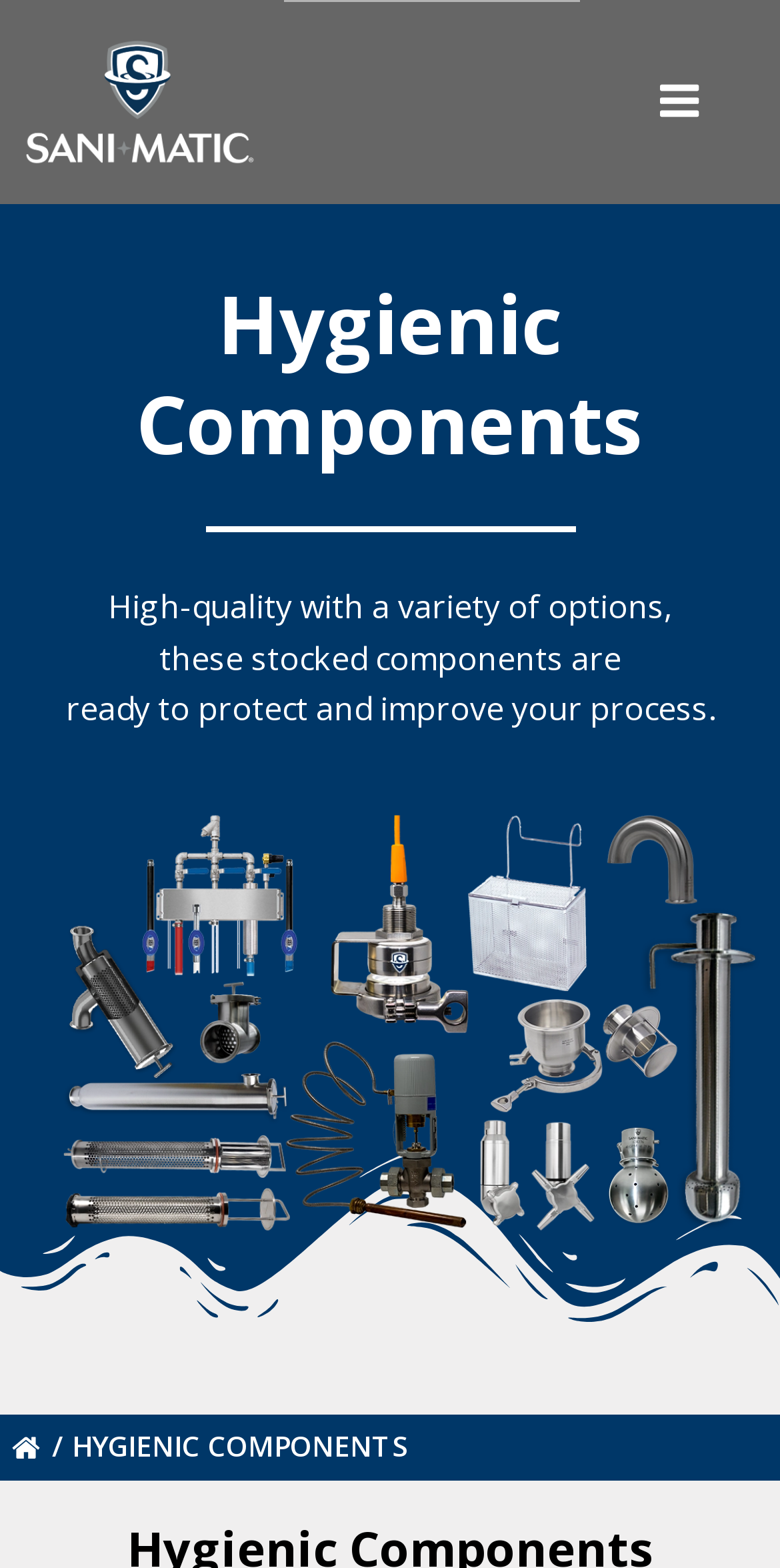Detail the webpage's structure and highlights in your description.

The webpage is about hygienic components for sanitary process cleaning. At the top left corner, there is a logo of Sani-Matic, which is a link to the home page. Next to the logo, there is a menu link at the top right corner. 

Below the logo, there is a heading "Hygienic Components" that spans almost the entire width of the page. Underneath the heading, there are three paragraphs of text that describe the high-quality hygienic components available, stating that they are stocked and ready to protect and improve the process.

At the very bottom of the page, there is a horizontal strip with a link to the home page at the left corner, accompanied by a small icon. To the right of the link, there is a text "HYGIENIC COMPONENTS" that occupies about half of the strip's width. 

There is also a large background image that occupies the entire width of the page, located at the bottom half of the page.